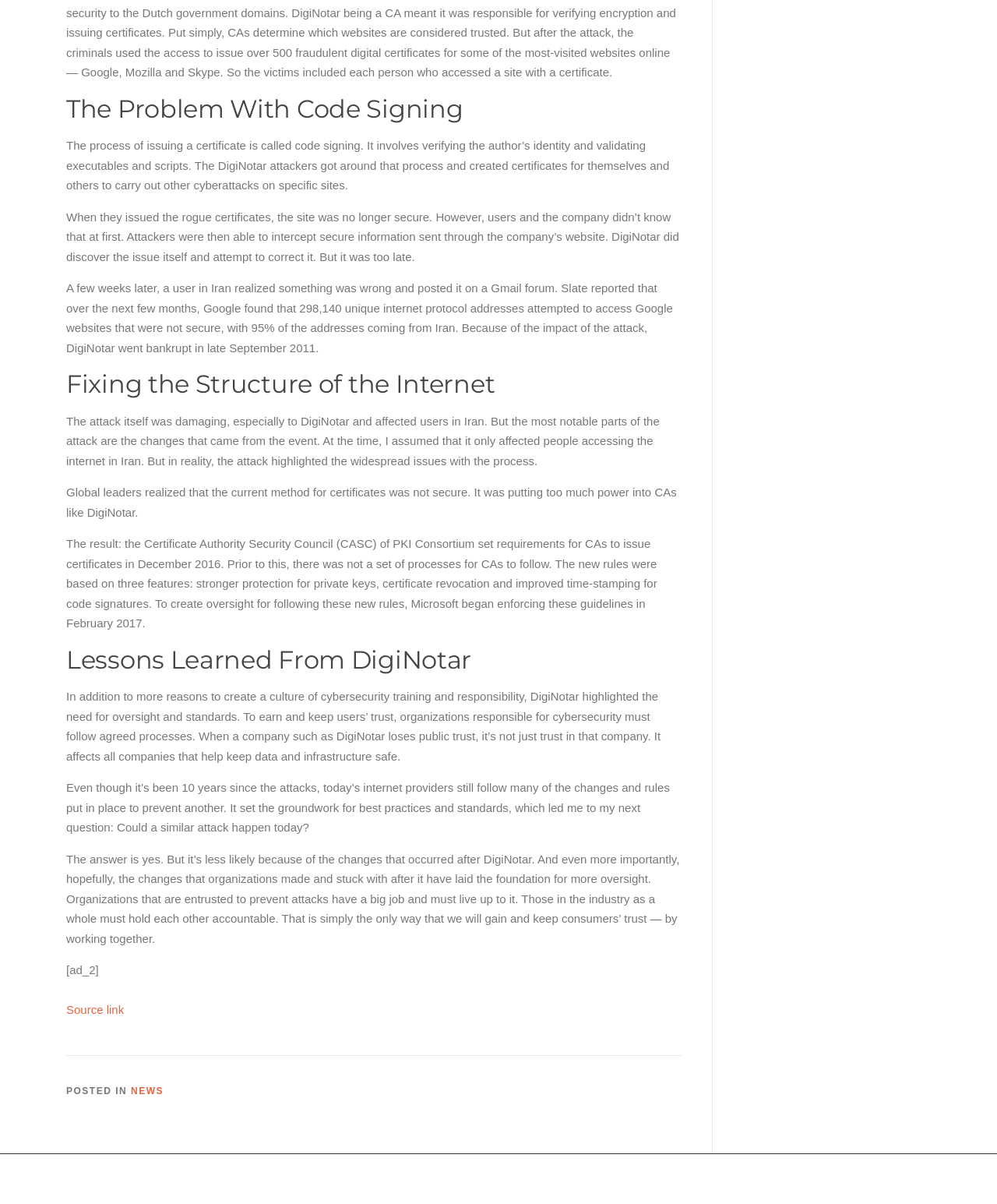What is the author's concern regarding cybersecurity?
Respond with a short answer, either a single word or a phrase, based on the image.

Lack of oversight and standards